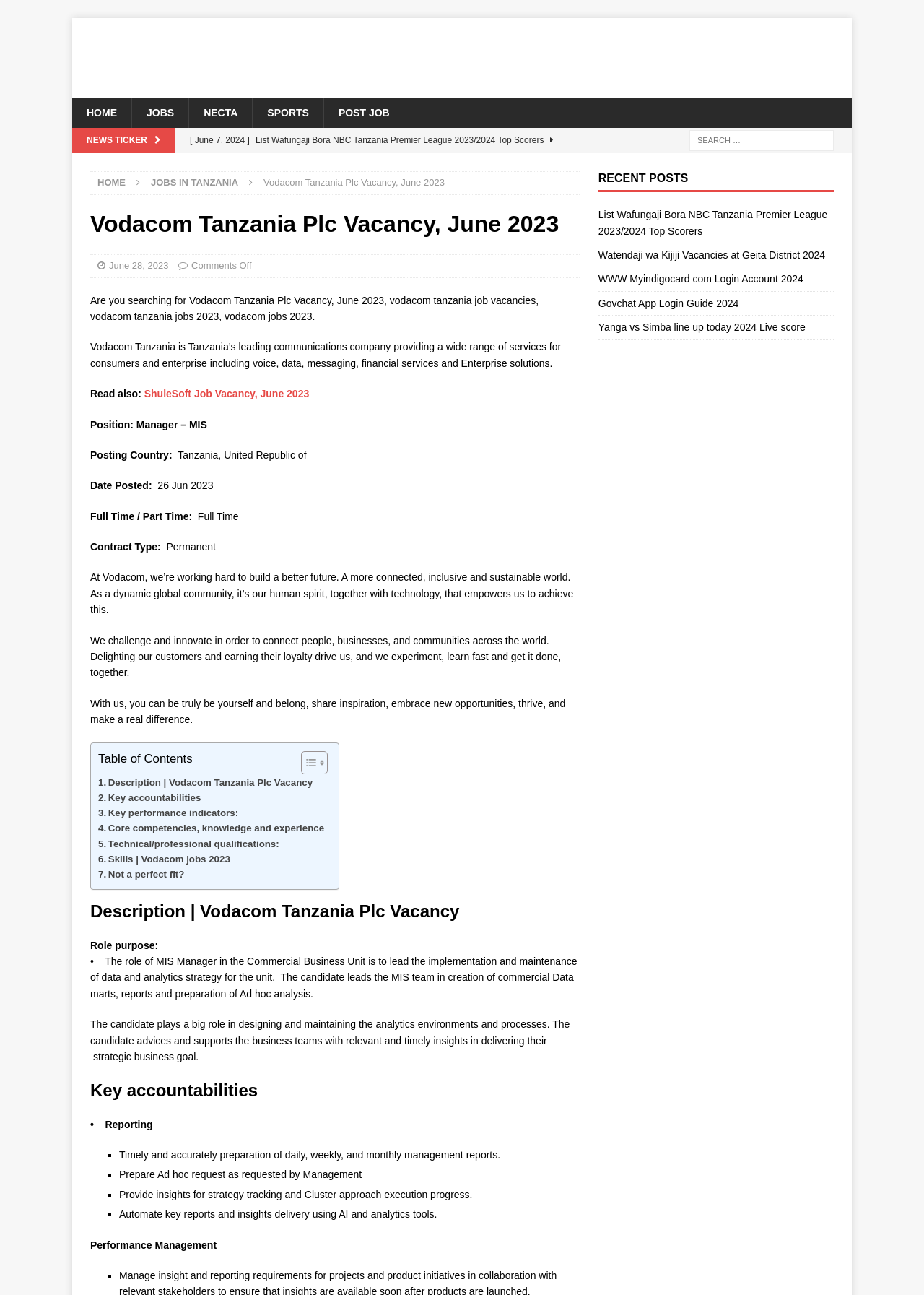Kindly determine the bounding box coordinates of the area that needs to be clicked to fulfill this instruction: "View Vodacom Tanzania Plc Vacancy details".

[0.285, 0.137, 0.481, 0.145]